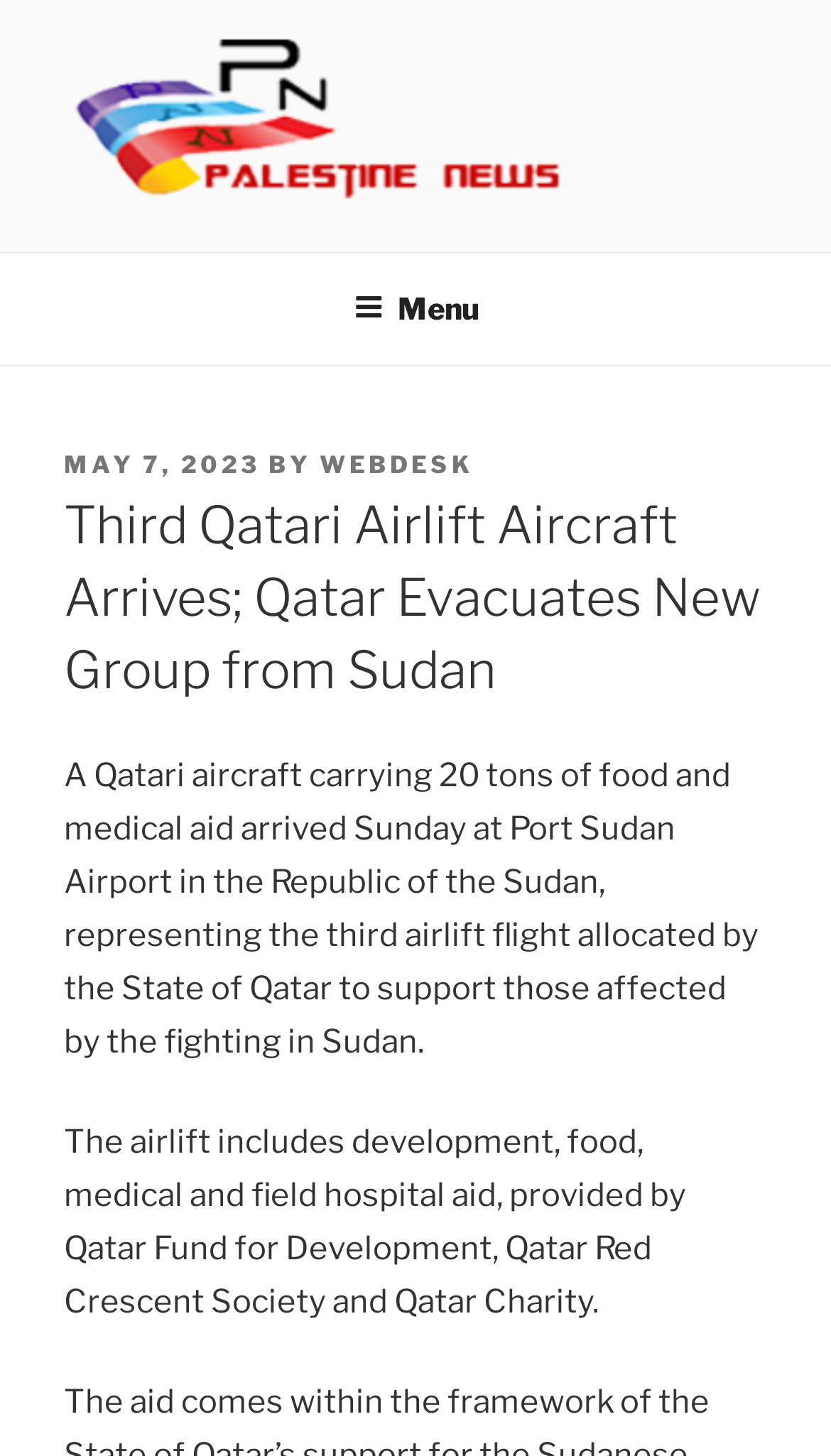From the details in the image, provide a thorough response to the question: Who provided the aid to Sudan?

I found the information about the providers of aid by reading the second paragraph of the article, which mentions that the airlift includes development, food, medical and field hospital aid, provided by Qatar Fund for Development, Qatar Red Crescent Society and Qatar Charity.